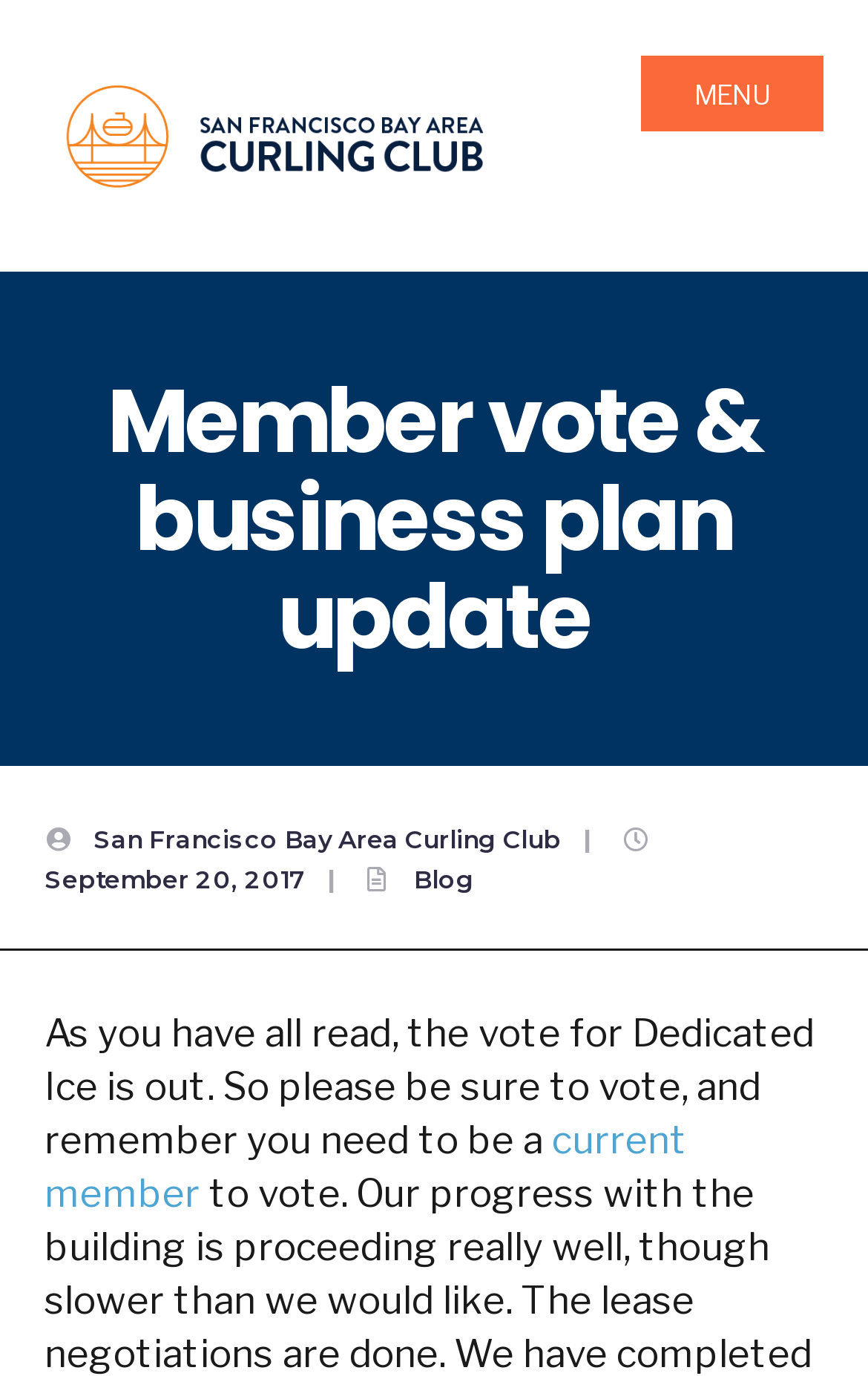Identify the coordinates of the bounding box for the element described below: "parent_node: Search". Return the coordinates as four float numbers between 0 and 1: [left, top, right, bottom].

[0.077, 0.049, 0.333, 0.162]